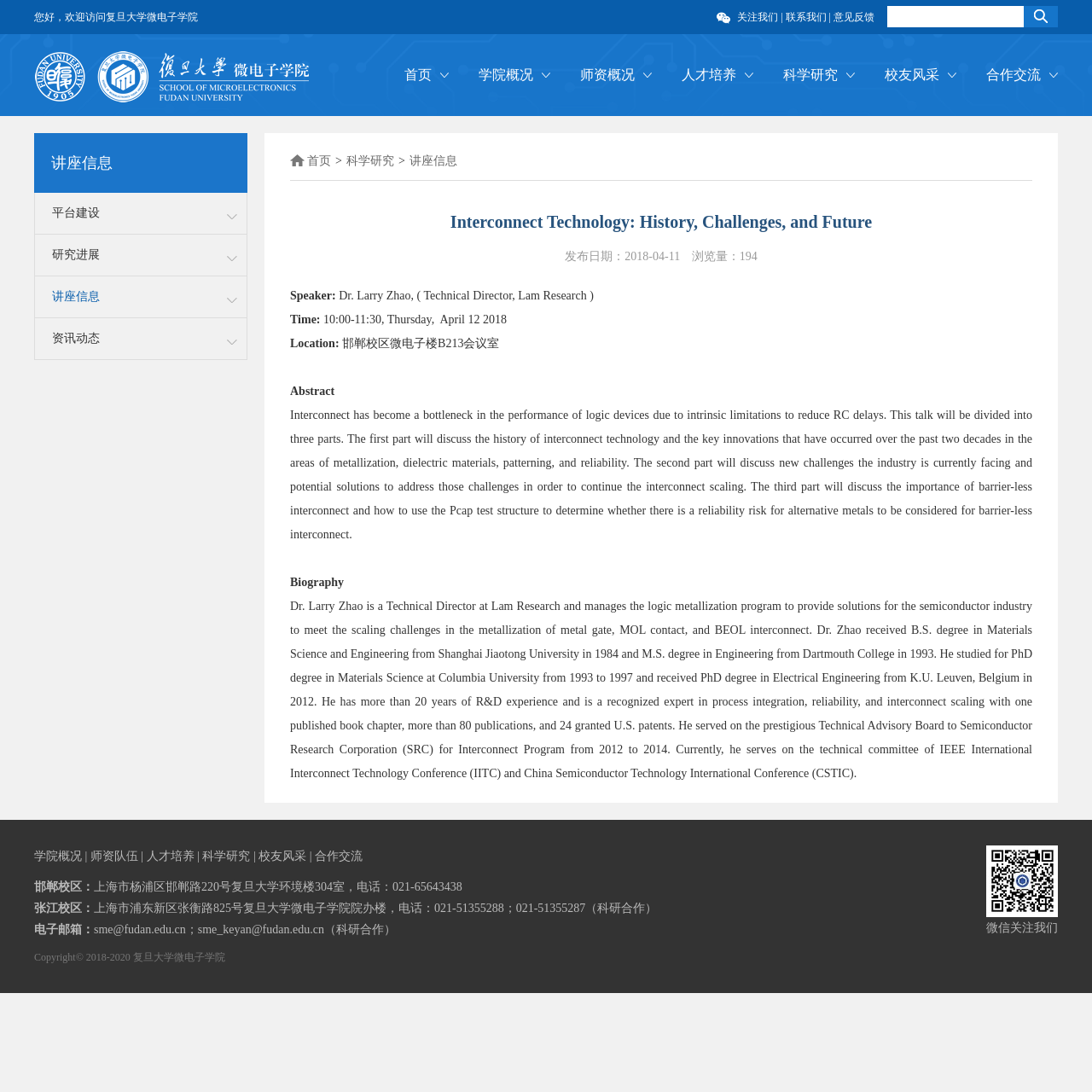What is the topic of the lecture?
Based on the image, give a one-word or short phrase answer.

Interconnect Technology